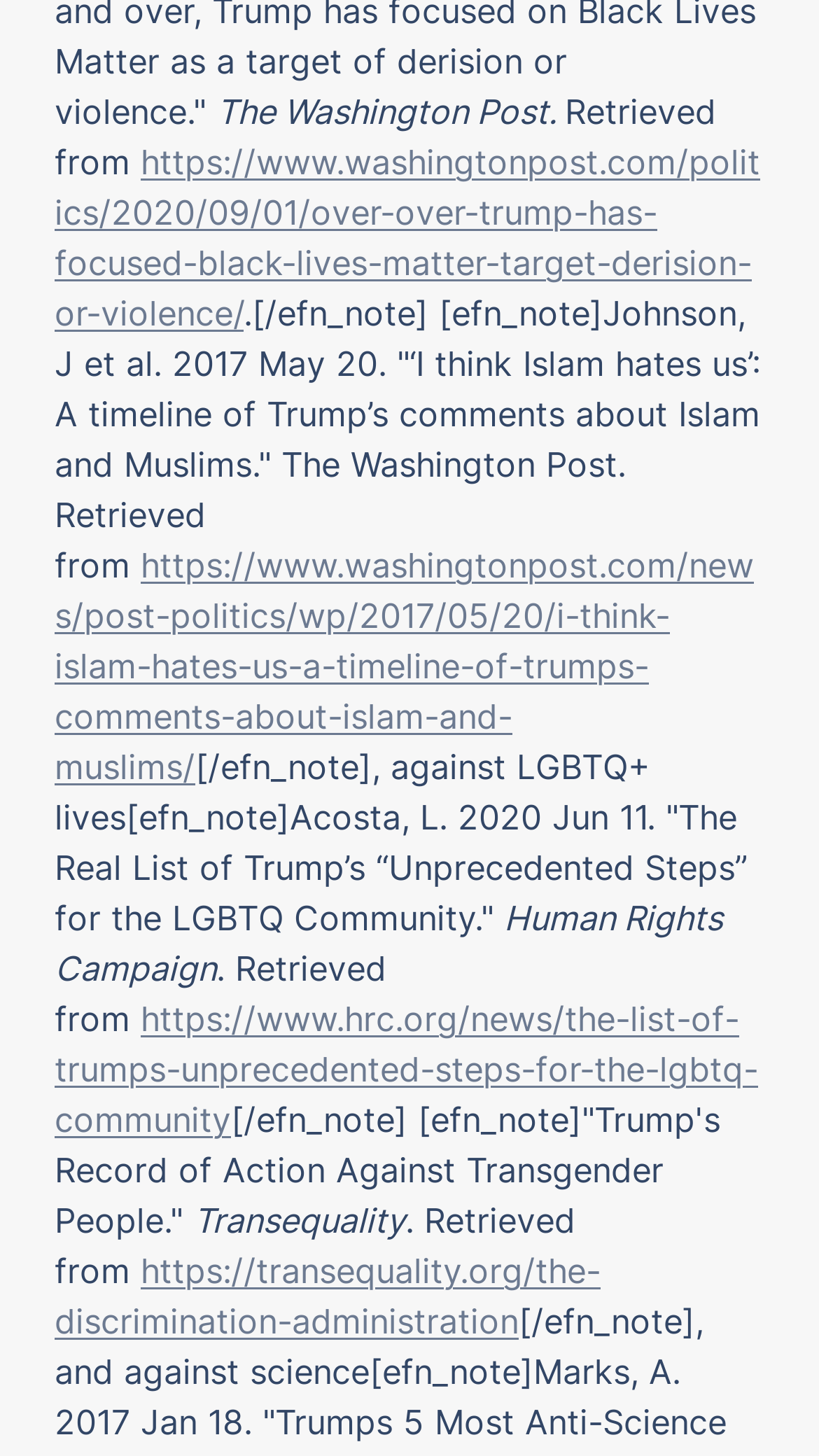What is the name of the newspaper?
Refer to the image and answer the question using a single word or phrase.

The Washington Post